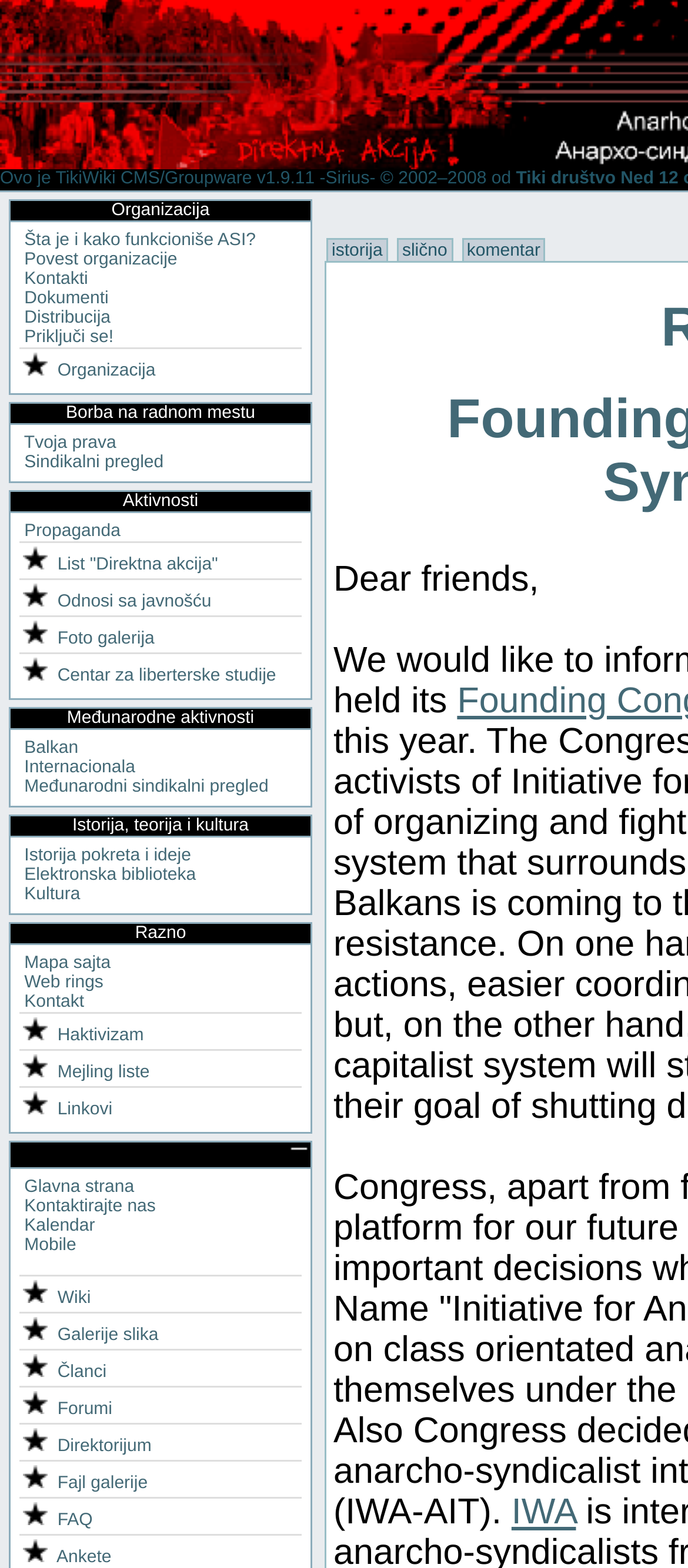Provide a one-word or one-phrase answer to the question:
What is the second item in the main menu?

Povest organizacije